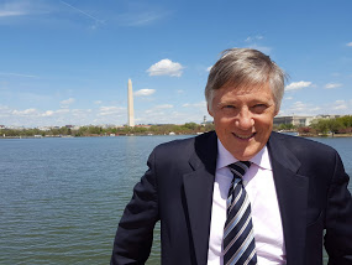What is behind the man?
Please respond to the question thoroughly and include all relevant details.

The caption explicitly states that behind the man, the iconic Washington Monument rises against a bright blue sky, which serves as a backdrop for the scene.